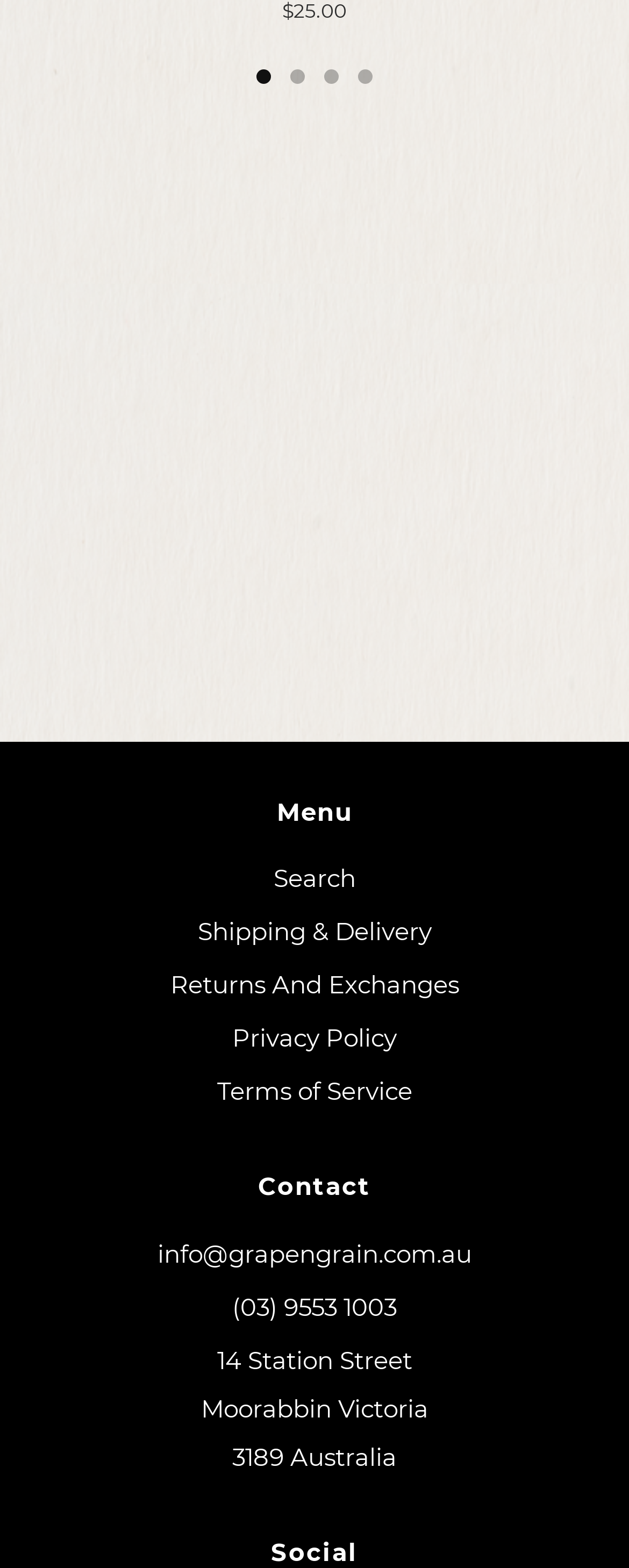Using the information in the image, could you please answer the following question in detail:
How many links are present in the 'Menu' section?

The 'Menu' section contains five links: 'Search', 'Shipping & Delivery', 'Returns And Exchanges', 'Privacy Policy', and 'Terms of Service'. These links are likely used to navigate to different pages or sections of the website.